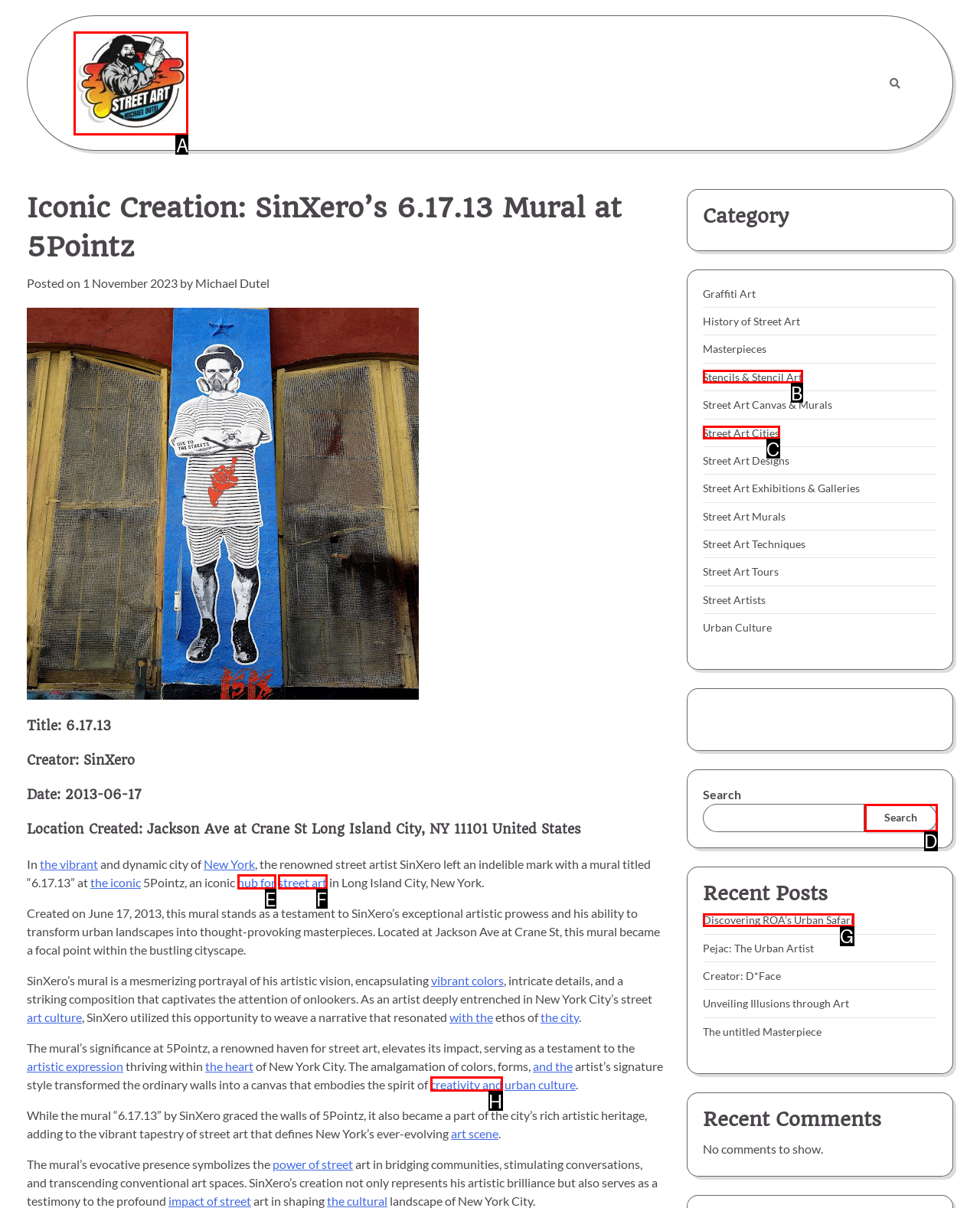Among the marked elements in the screenshot, which letter corresponds to the UI element needed for the task: Click on the 'Michael Dutel Street Art' link?

A